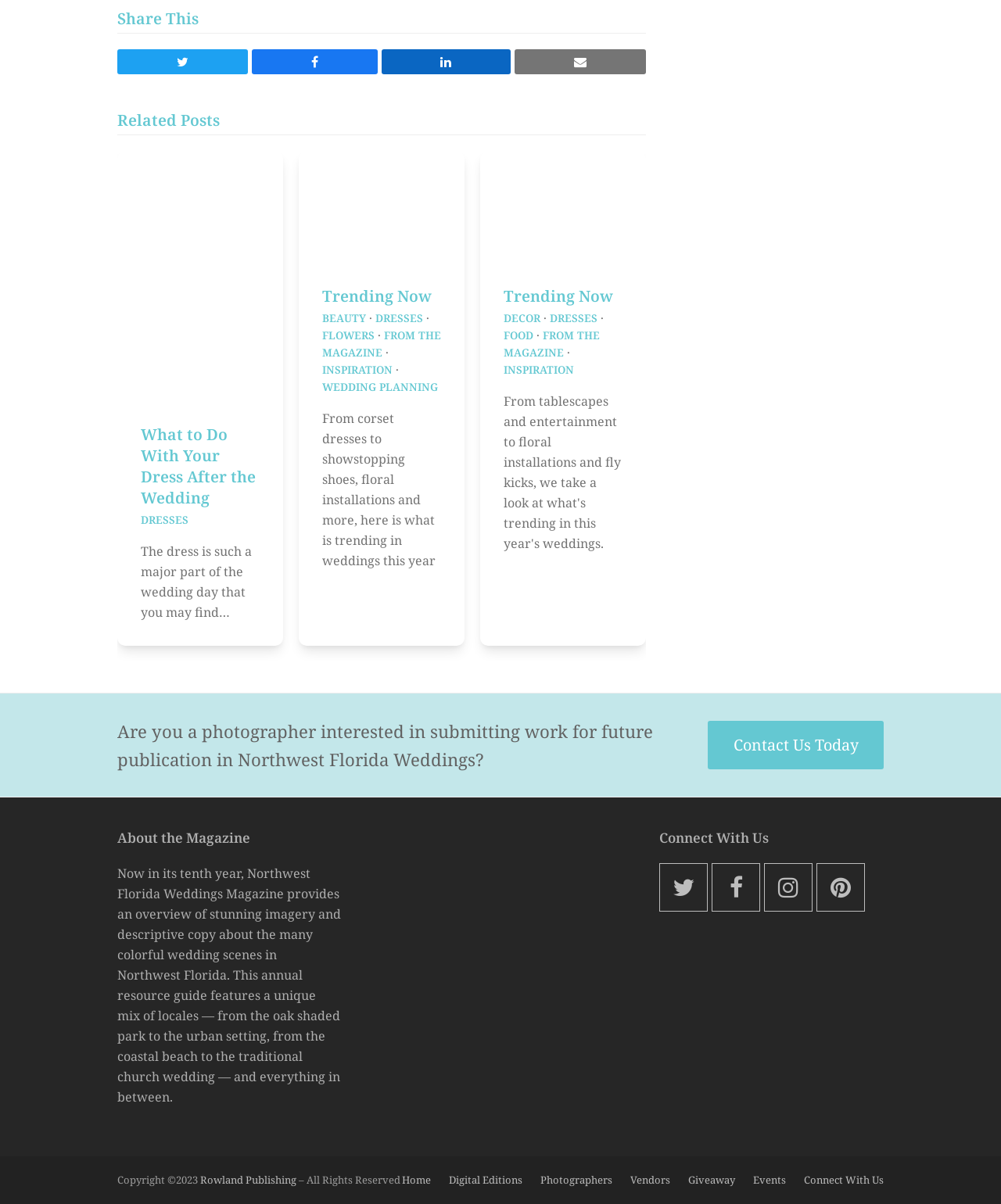Please determine the bounding box coordinates of the element's region to click for the following instruction: "Click on Get Your Tickets Now".

None